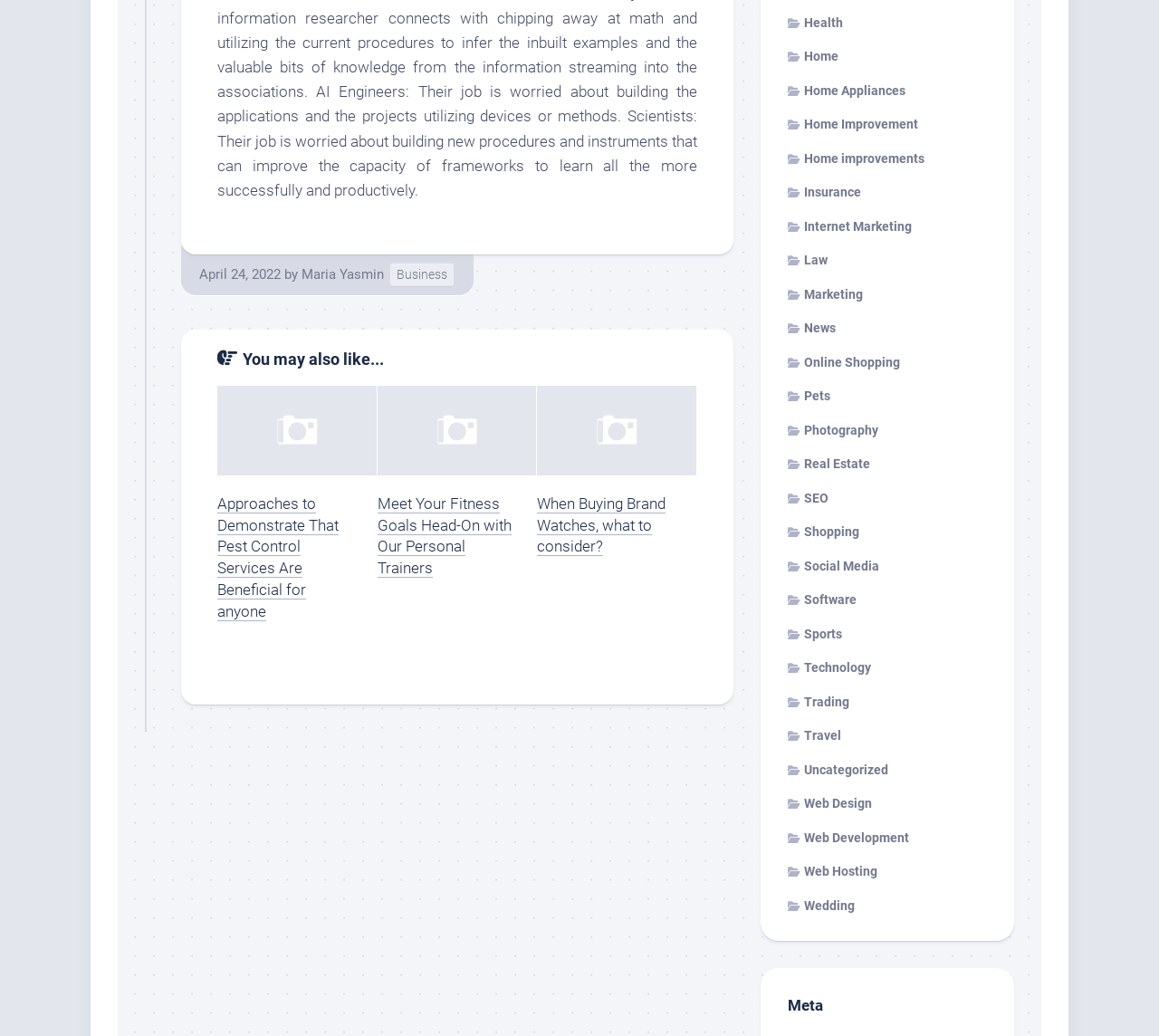Bounding box coordinates must be specified in the format (top-left x, top-left y, bottom-right x, bottom-right y). All values should be floating point numbers between 0 and 1. What are the bounding box coordinates of the UI element described as: SEO

[0.68, 0.473, 0.715, 0.487]